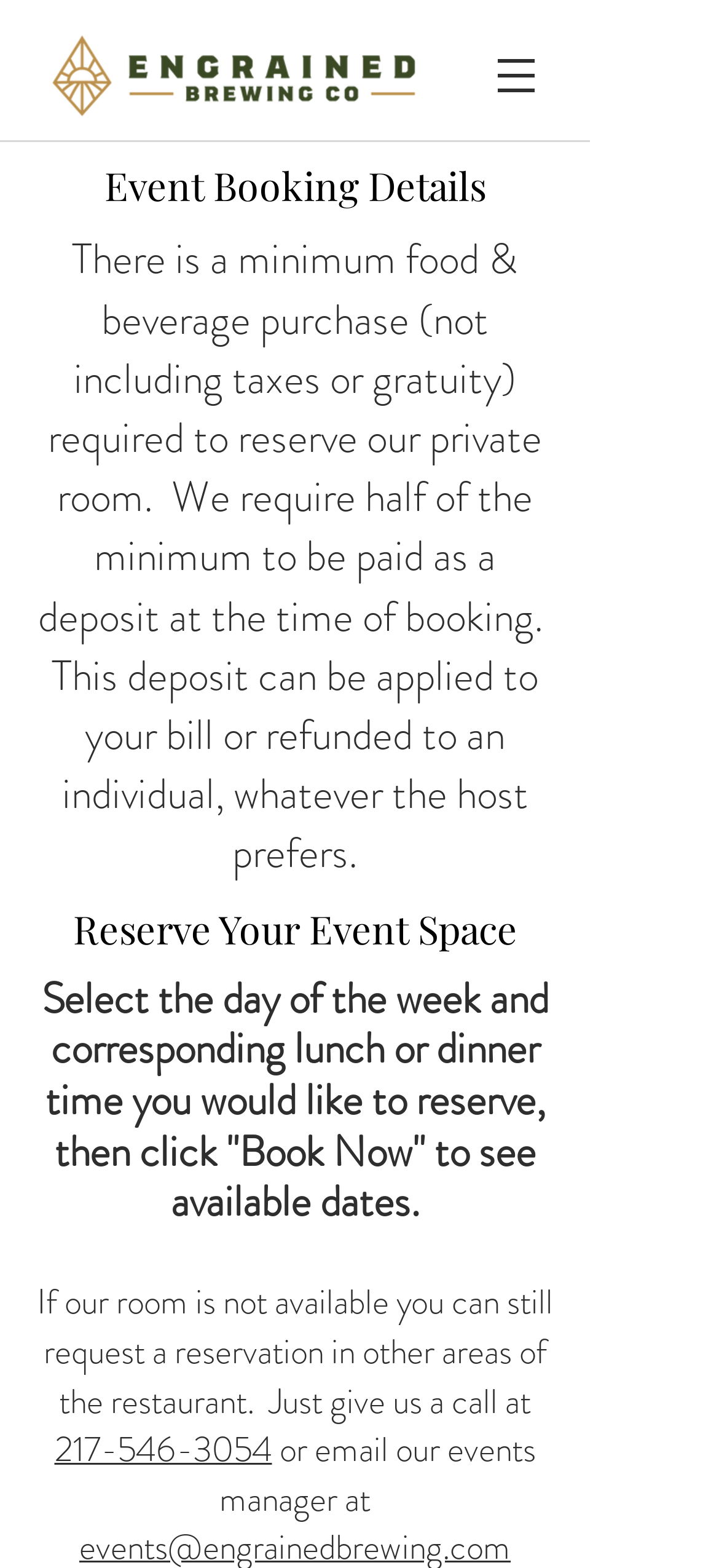Give a detailed account of the webpage, highlighting key information.

The webpage is about booking an event at Engrained Brewing. At the top left, there is a horizontal logo of Engrained Brewing Company in green color. To the right of the logo, there is a navigation menu labeled "Site" with a button that has a popup menu. The navigation menu is accompanied by a small image.

Below the navigation menu, there is a heading that reads "Event Booking Details". Under this heading, there is a paragraph of text that explains the minimum food and beverage purchase required to reserve a private room, including the deposit policy.

Further down, there is another heading that reads "Reserve Your Event Space". Below this heading, there are two paragraphs of text that provide instructions on how to reserve an event space, including selecting a day and time, and clicking "Book Now" to see available dates. If the room is not available, the text suggests requesting a reservation in other areas of the restaurant and provides a phone number and email address to contact the events manager.

There are a total of 2 images on the page, including the logo and a small image accompanying the navigation menu. There are also 2 headings, 4 paragraphs of text, and 1 link to a phone number. The overall layout is organized, with clear headings and concise text.